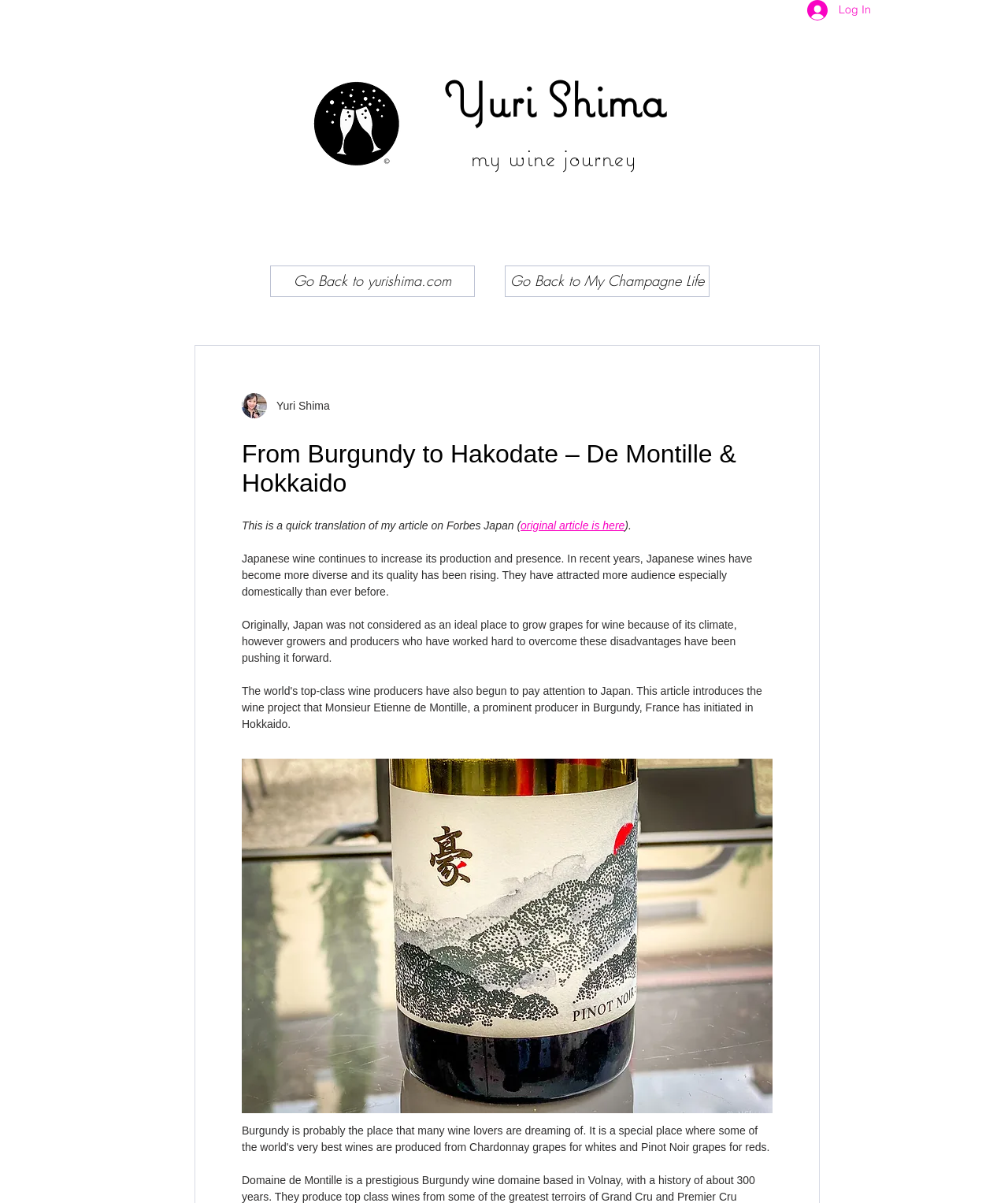Please determine the bounding box coordinates for the UI element described as: "Yuri Shima".

[0.24, 0.327, 0.327, 0.348]